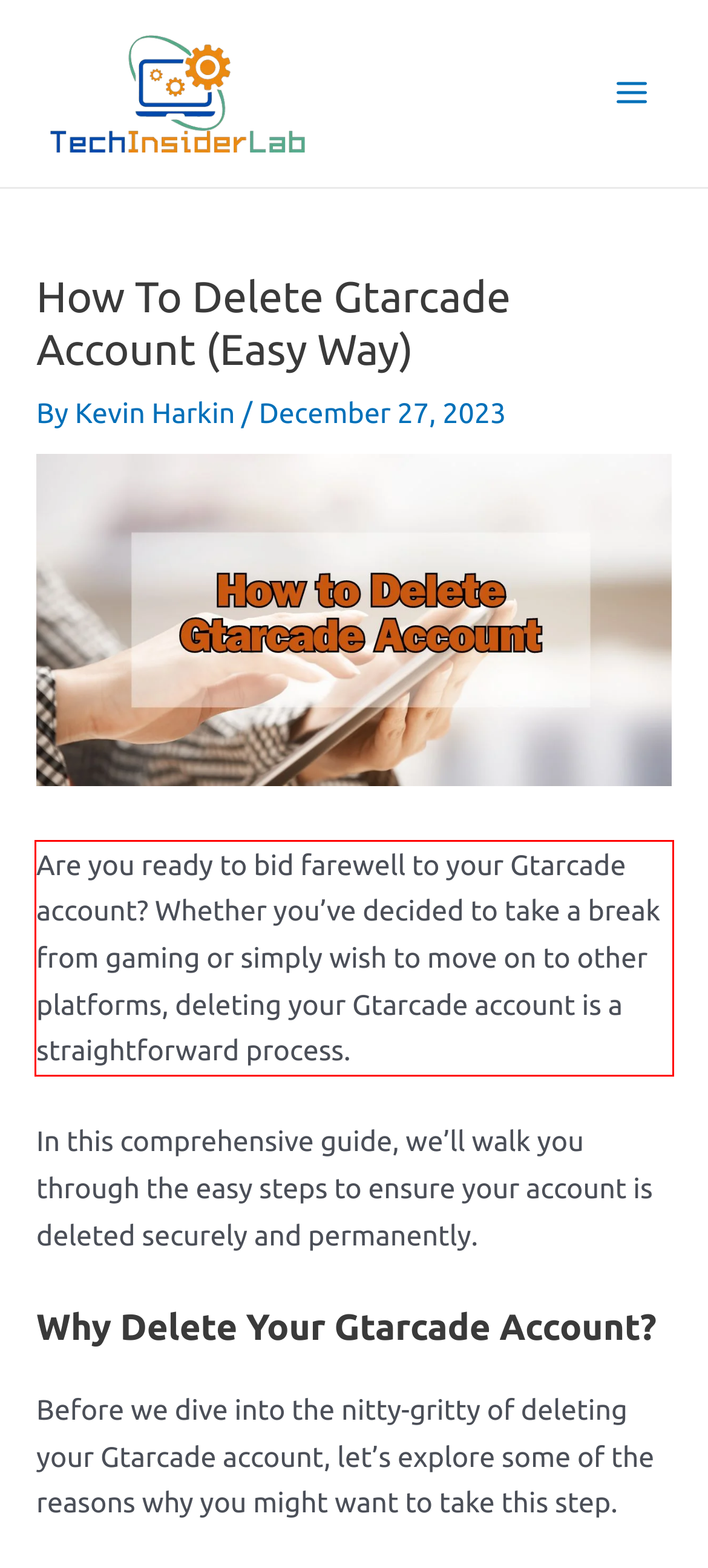Given a webpage screenshot, locate the red bounding box and extract the text content found inside it.

Are you ready to bid farewell to your Gtarcade account? Whether you’ve decided to take a break from gaming or simply wish to move on to other platforms, deleting your Gtarcade account is a straightforward process.